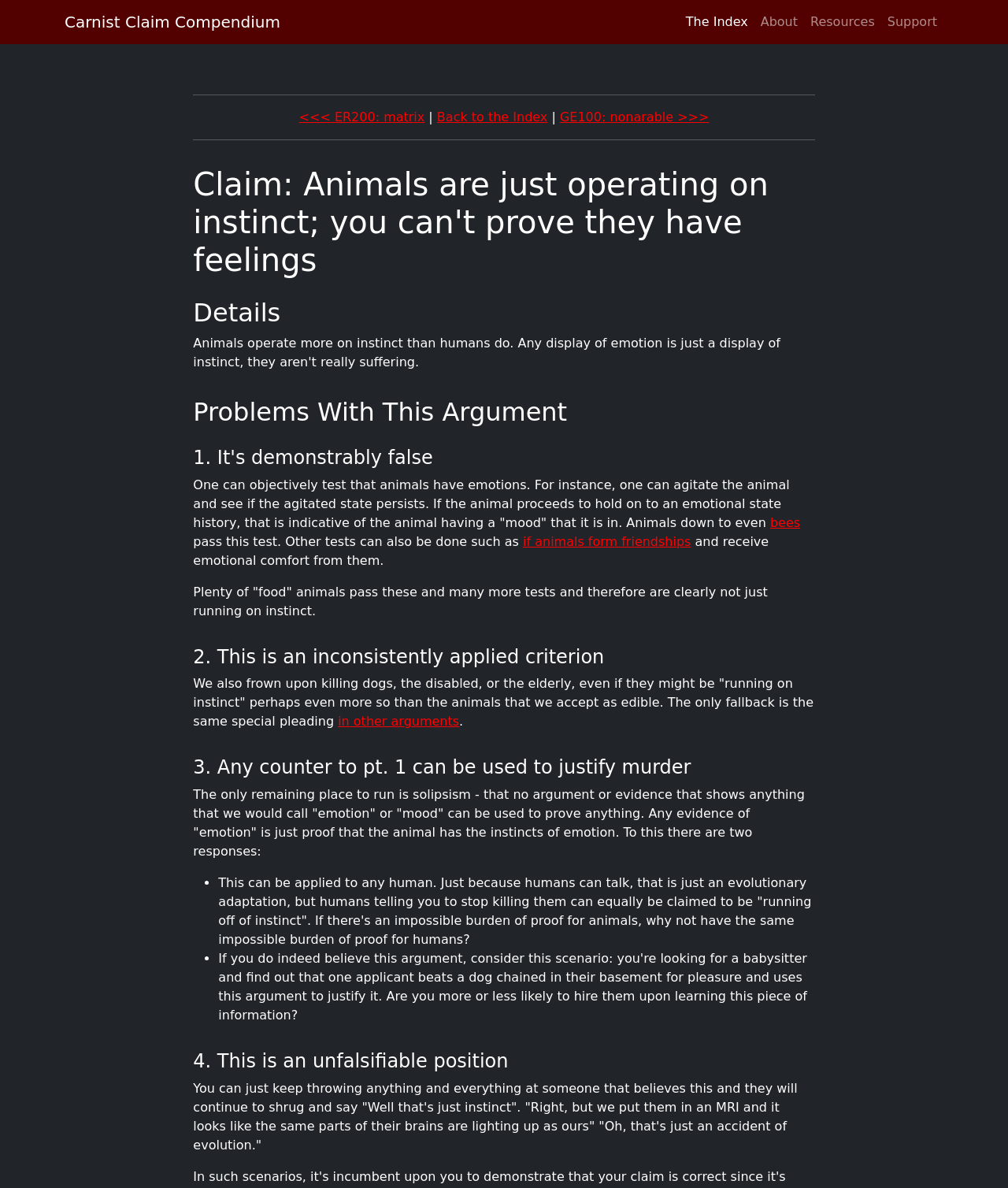Describe every aspect of the webpage in a detailed manner.

This webpage appears to be a critical analysis of the claim that animals operate solely on instinct and do not have feelings. The page is divided into sections, with a heading at the top that mirrors the meta description. 

At the top of the page, there are five links: "Carnist Claim Compendium", "The Index", "About", "Resources", and "Support", which are aligned horizontally across the page. Below these links, there is a horizontal separator line.

The main content of the page is divided into sections, each with a heading that outlines a problem with the original claim. The first section, "Details", is followed by "Problems With This Argument", which is further divided into four subheadings: "1. It's demonstrably false", "2. This is an inconsistently applied criterion", "3. Any counter to pt. 1 can be used to justify murder", and "4. This is an unfalsifiable position". 

Each of these subheadings is accompanied by a block of text that provides evidence and arguments to refute the original claim. The text includes links to external sources, such as "bees" and "in other arguments", which provide additional information to support the arguments. There are also two list markers, "•", which introduce two points that respond to the idea that animals may be running on instinct.

Throughout the page, the text is organized in a clear and logical manner, with headings and subheadings guiding the reader through the argument. The use of links and external sources adds depth and credibility to the analysis, and the overall structure of the page makes it easy to follow and understand.